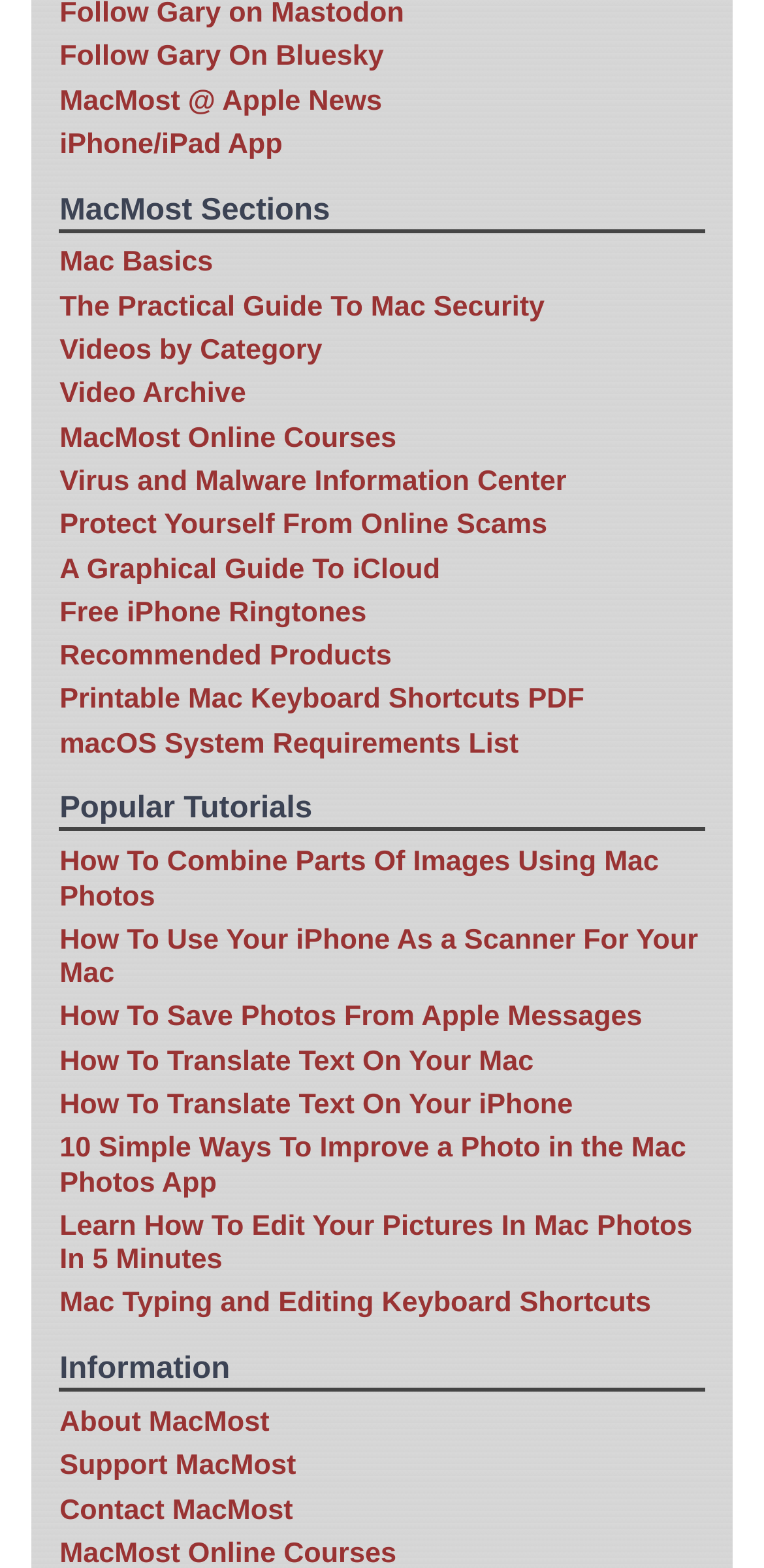Please identify the bounding box coordinates of the region to click in order to complete the given instruction: "View the Video Archive". The coordinates should be four float numbers between 0 and 1, i.e., [left, top, right, bottom].

[0.078, 0.242, 0.322, 0.262]